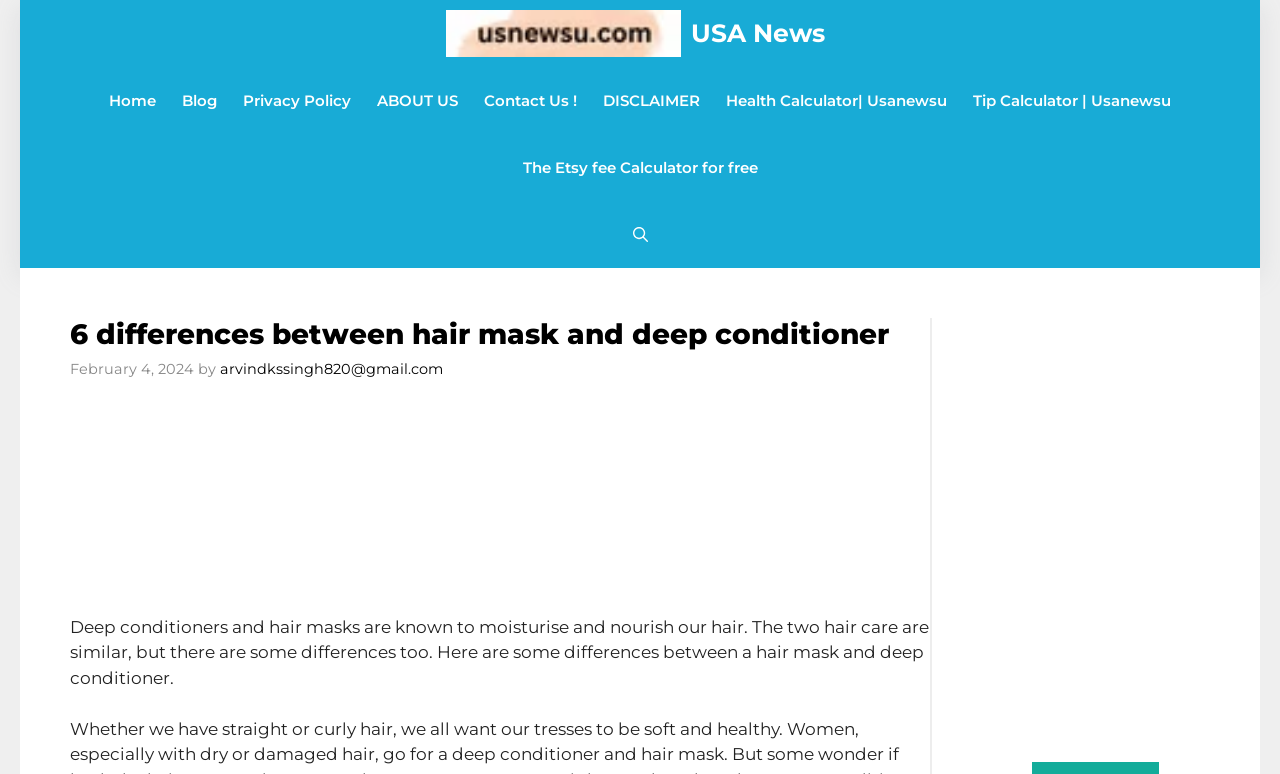What is the product highlighted in this article?
Using the image, respond with a single word or phrase.

Not specified